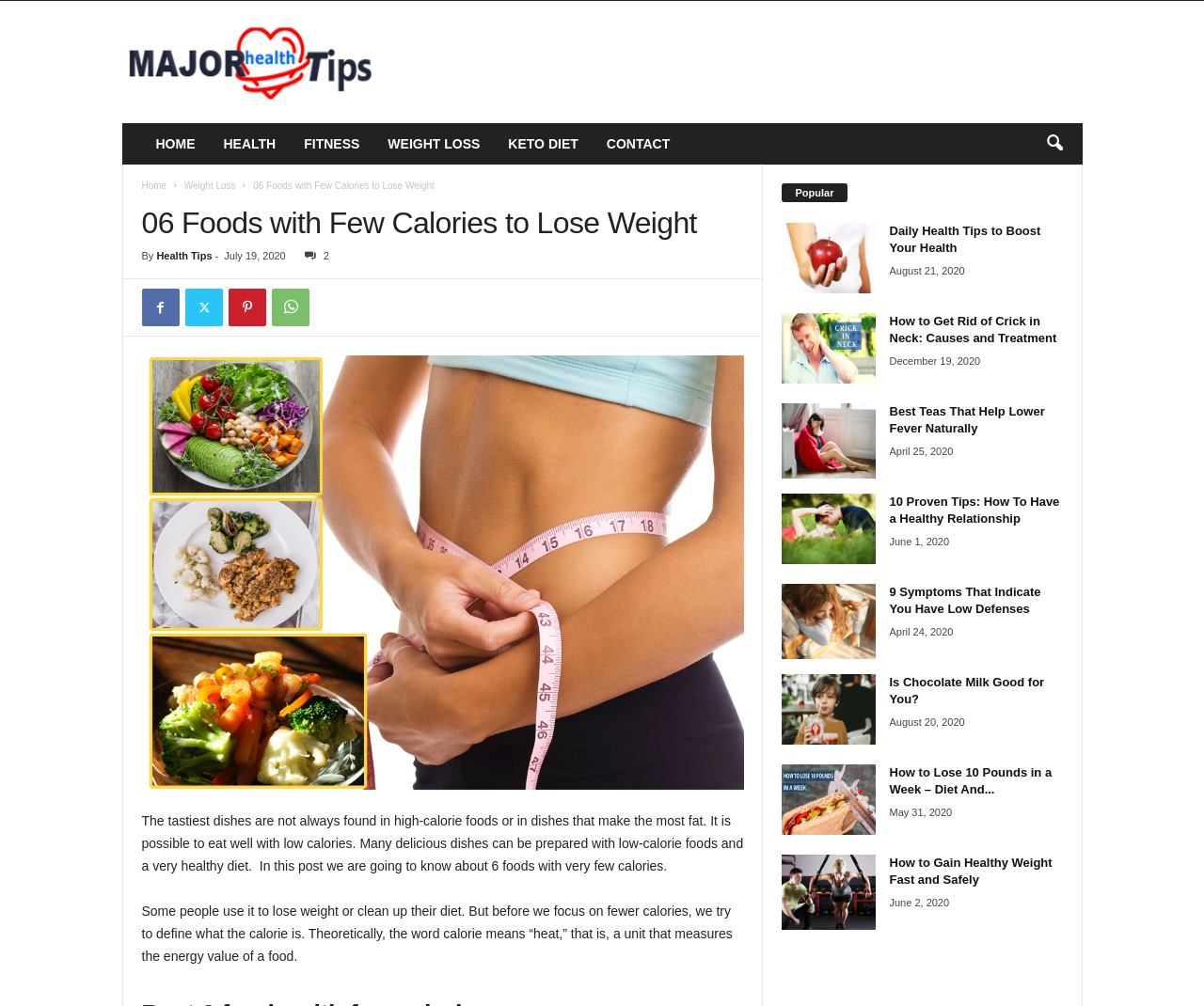Using the information from the screenshot, answer the following question thoroughly:
How many popular health tips are listed on the webpage?

In the 'Popular' section, I counted 7 links to different health tips, including 'Daily Health Tips to Boost Your Health', 'How to Get Rid of Crick in Neck: Causes and Treatment', and others.